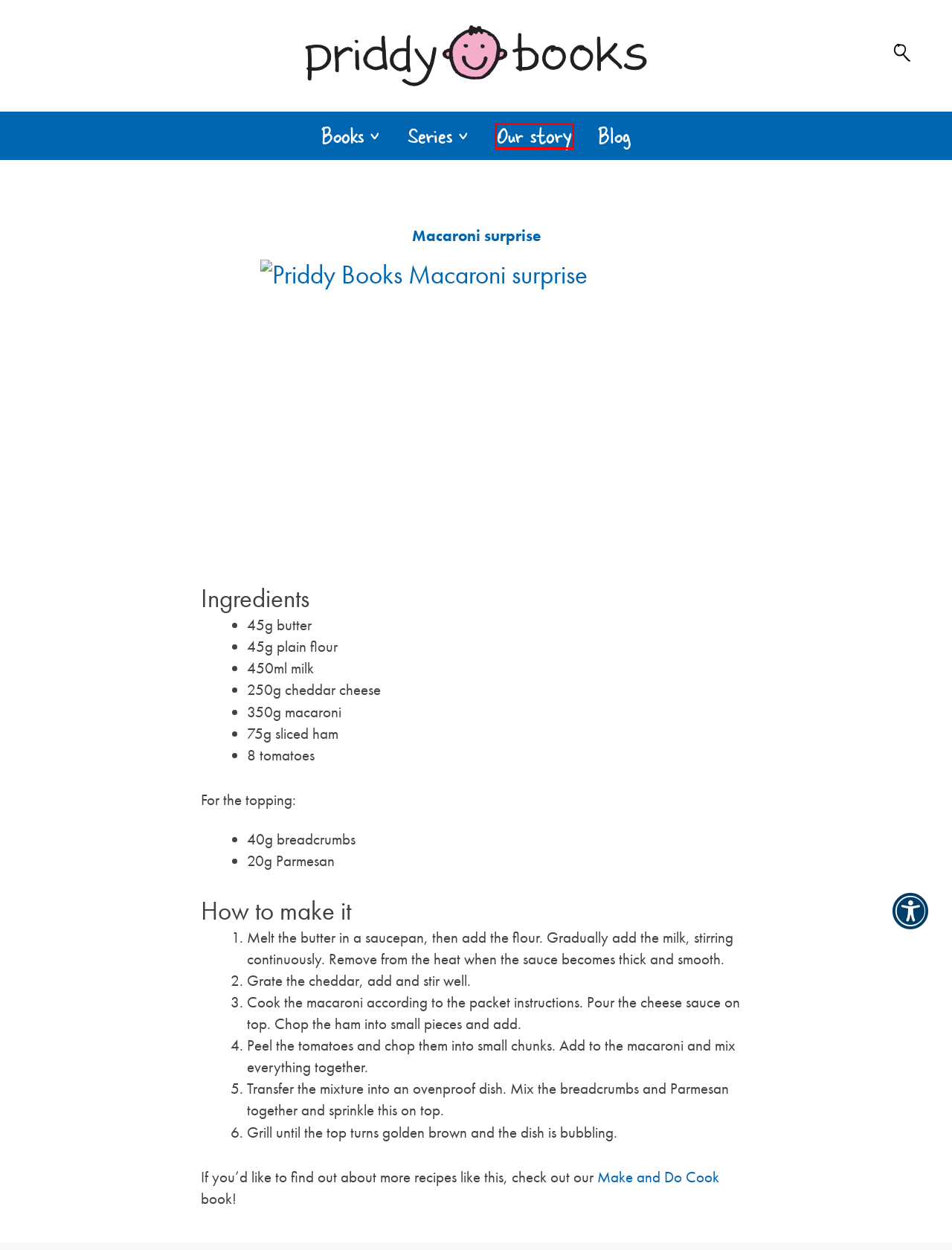You are provided with a screenshot of a webpage that has a red bounding box highlighting a UI element. Choose the most accurate webpage description that matches the new webpage after clicking the highlighted element. Here are your choices:
A. Blog - Priddy Books
B. Series - Priddy Books
C. Our story - Priddy Books
D. Recruitment Privacy Notice - Priddy Books
E. Privacy Notice - Priddy Books
F. Books - Priddy Books
G. Modern Slavery Act Statement - Priddy Books
H. Terms and conditions - Priddy Books

C